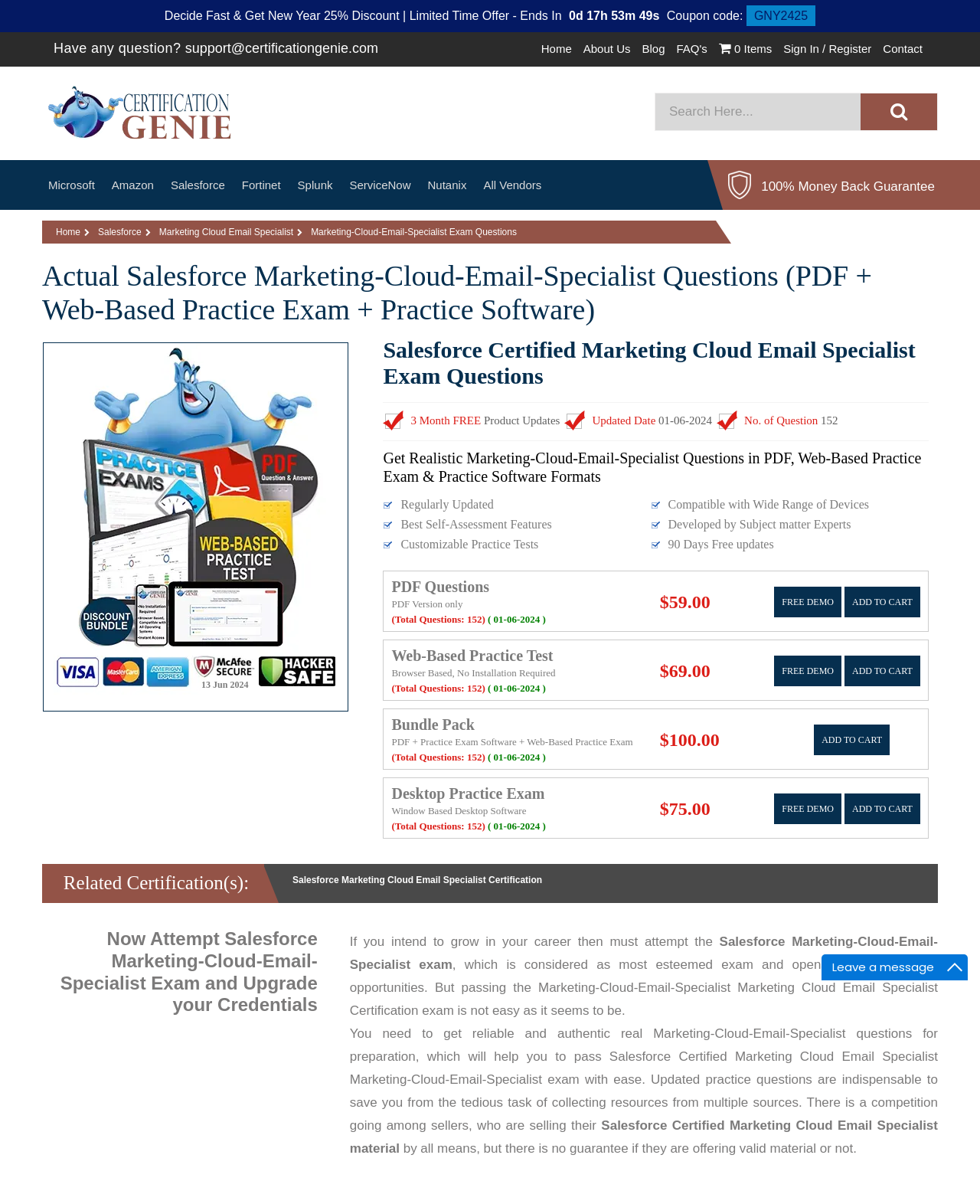Find the bounding box coordinates of the clickable area required to complete the following action: "Click on Home".

None